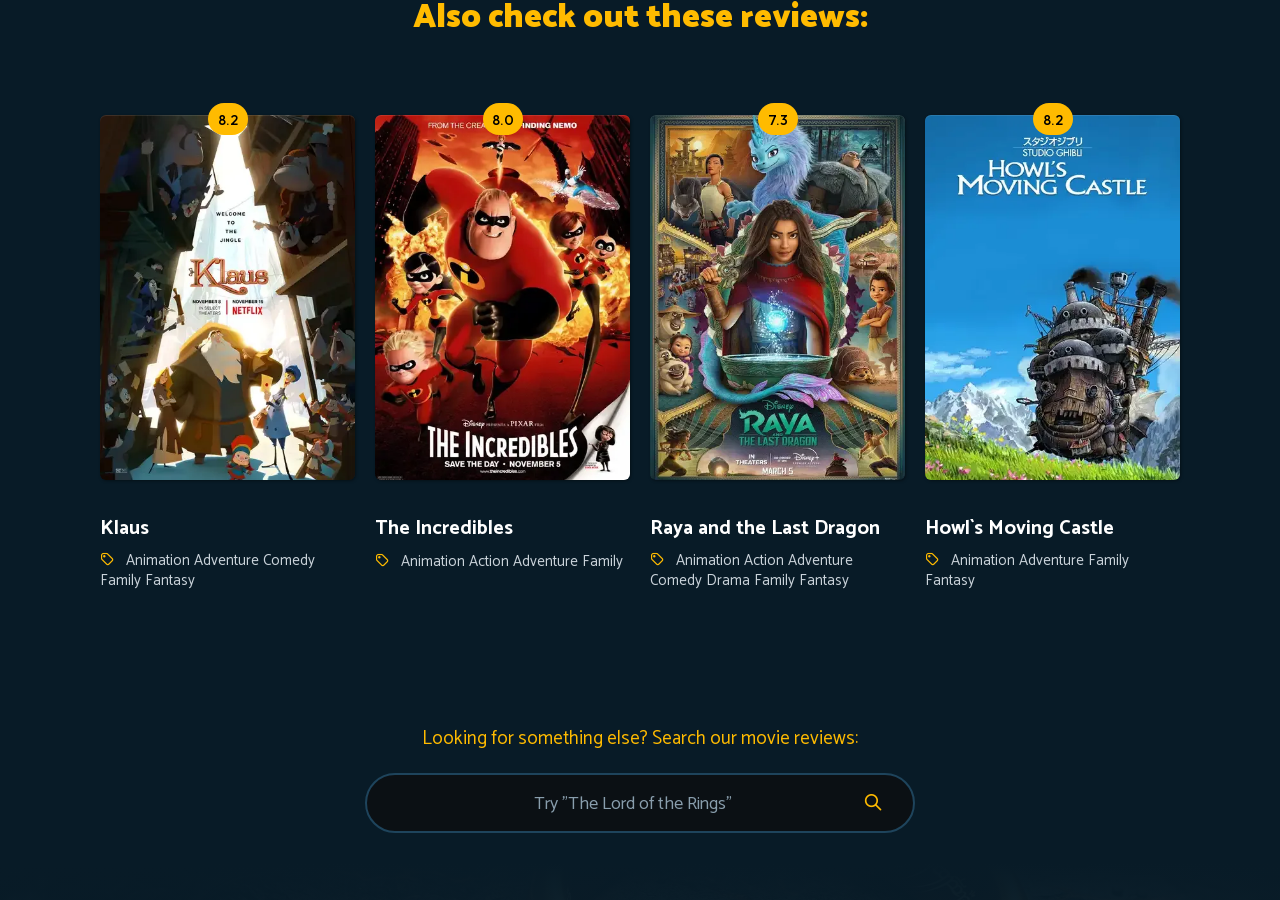Please identify the bounding box coordinates of the region to click in order to complete the given instruction: "explore movies under Fantasy category". The coordinates should be four float numbers between 0 and 1, i.e., [left, top, right, bottom].

[0.624, 0.635, 0.663, 0.657]